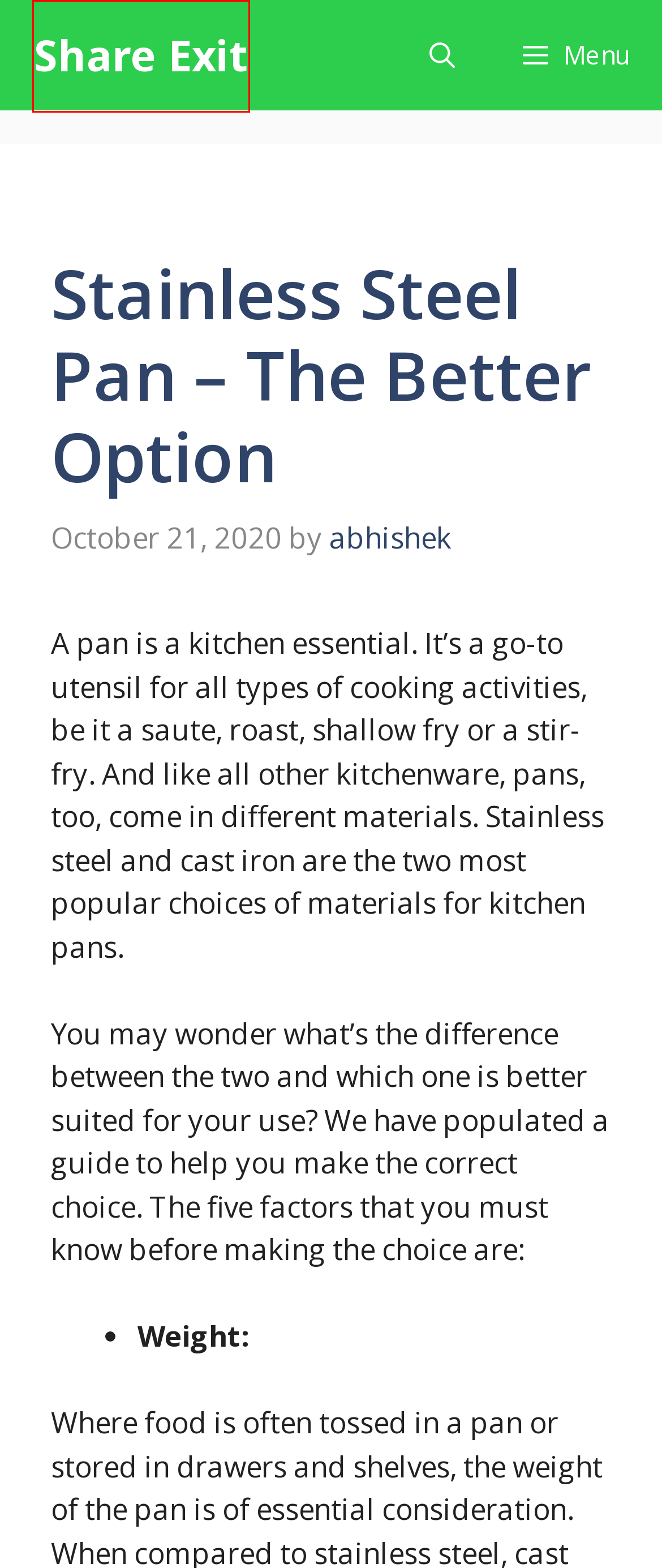You have a screenshot of a webpage with a red bounding box around an element. Identify the webpage description that best fits the new page that appears after clicking the selected element in the red bounding box. Here are the candidates:
A. 130+ Innocently Naughty Riddles That You May Like
B. Share Exit -
C. GeneratePress - The perfect foundation for your WordPress website.
D. Unlock 500+ One Word Captions for Instagram Boost Engagement Now
E. [100]+ Elite Fire Captions for Instagram, Fire Hashtag Girl, Men 2024
F. Sheldon Bream Age, Bio, Net Worth, Wife, Height & More
G. abhishek - Share Exit
H. [50+] Movies For Dumb Charades Play With Your Friends & Family

B